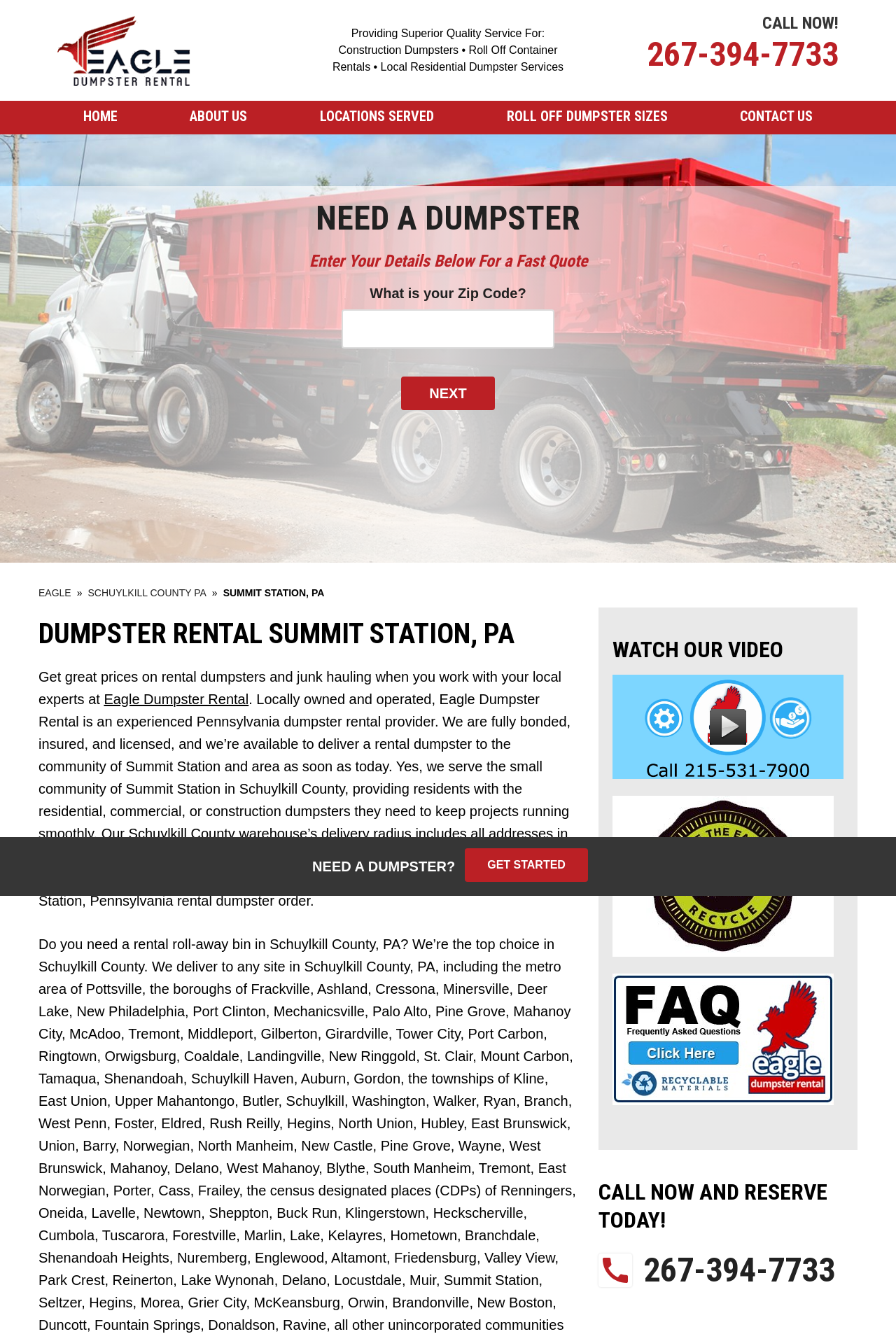Find the bounding box coordinates for the UI element whose description is: "Eagle". The coordinates should be four float numbers between 0 and 1, in the format [left, top, right, bottom].

[0.043, 0.44, 0.079, 0.449]